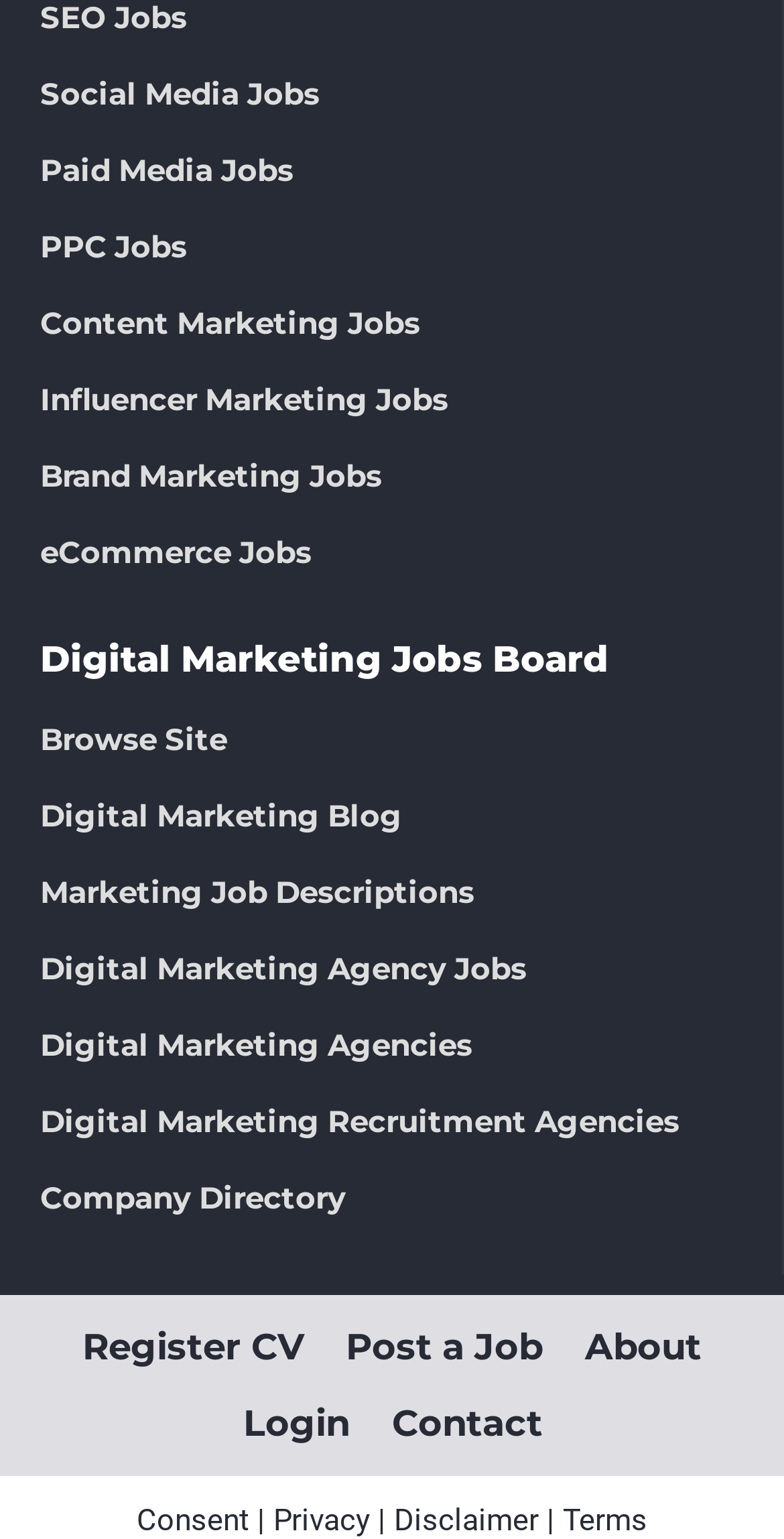What is the last link in the bottom navigation menu?
Based on the image, give a one-word or short phrase answer.

Terms